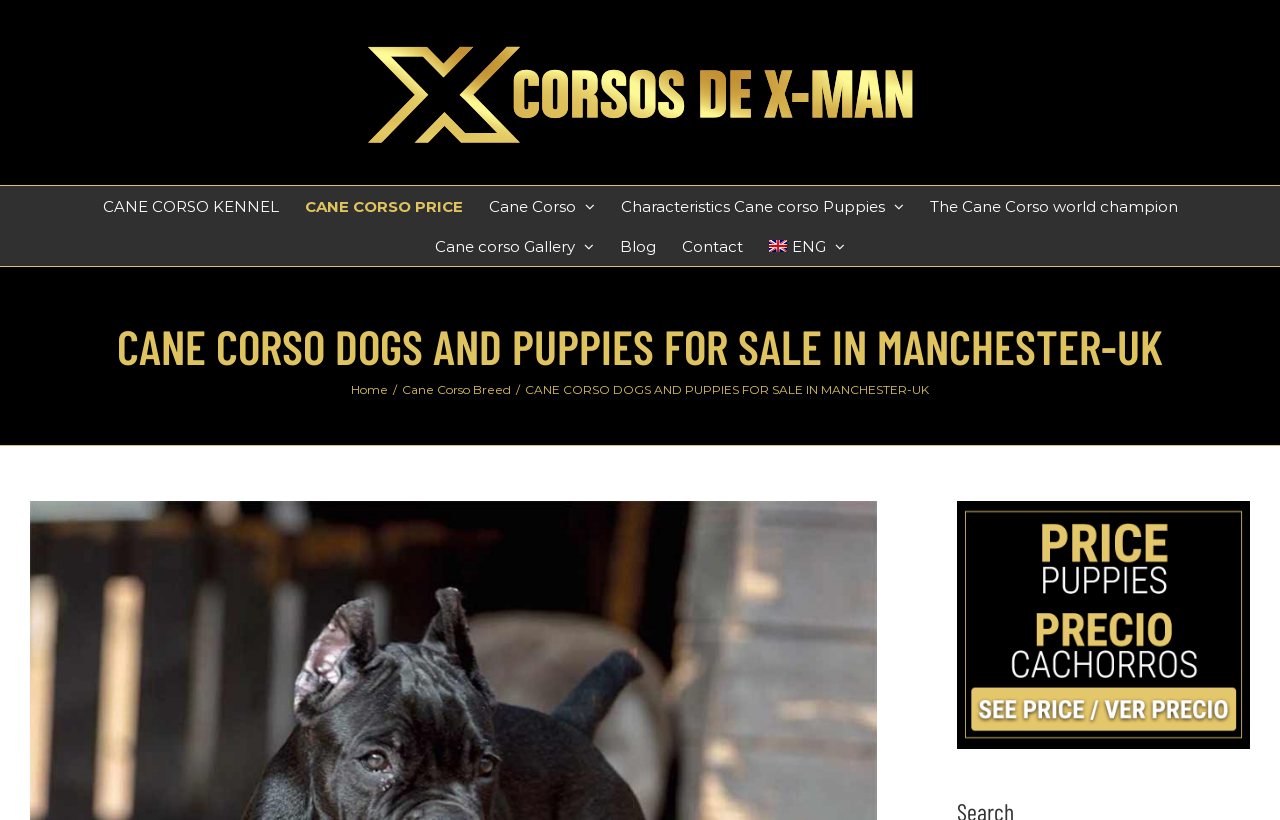Identify the bounding box coordinates necessary to click and complete the given instruction: "Check cane corso puppy price".

[0.748, 0.612, 0.977, 0.635]